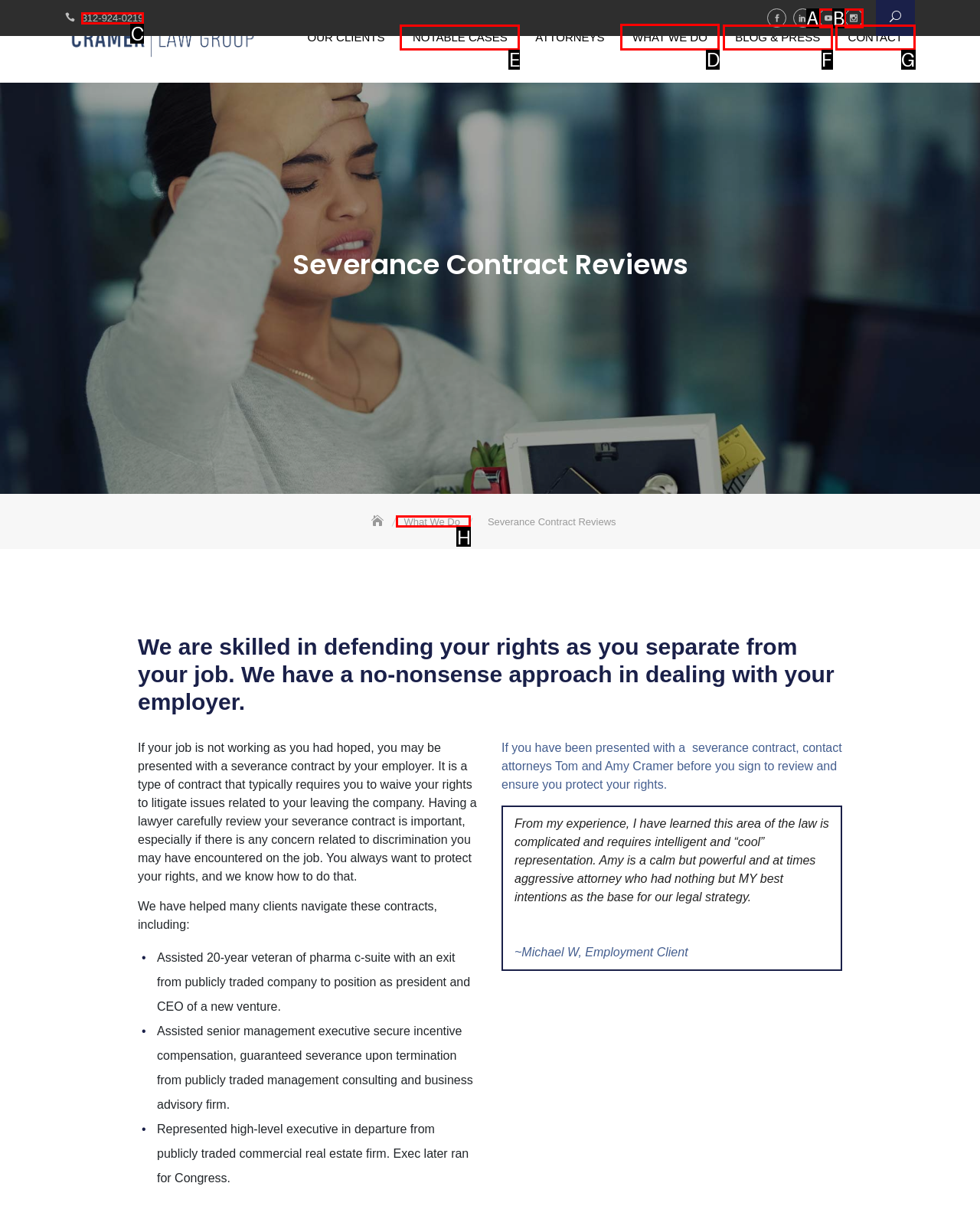Select the appropriate HTML element that needs to be clicked to execute the following task: Go to 'WHAT WE DO'. Respond with the letter of the option.

D